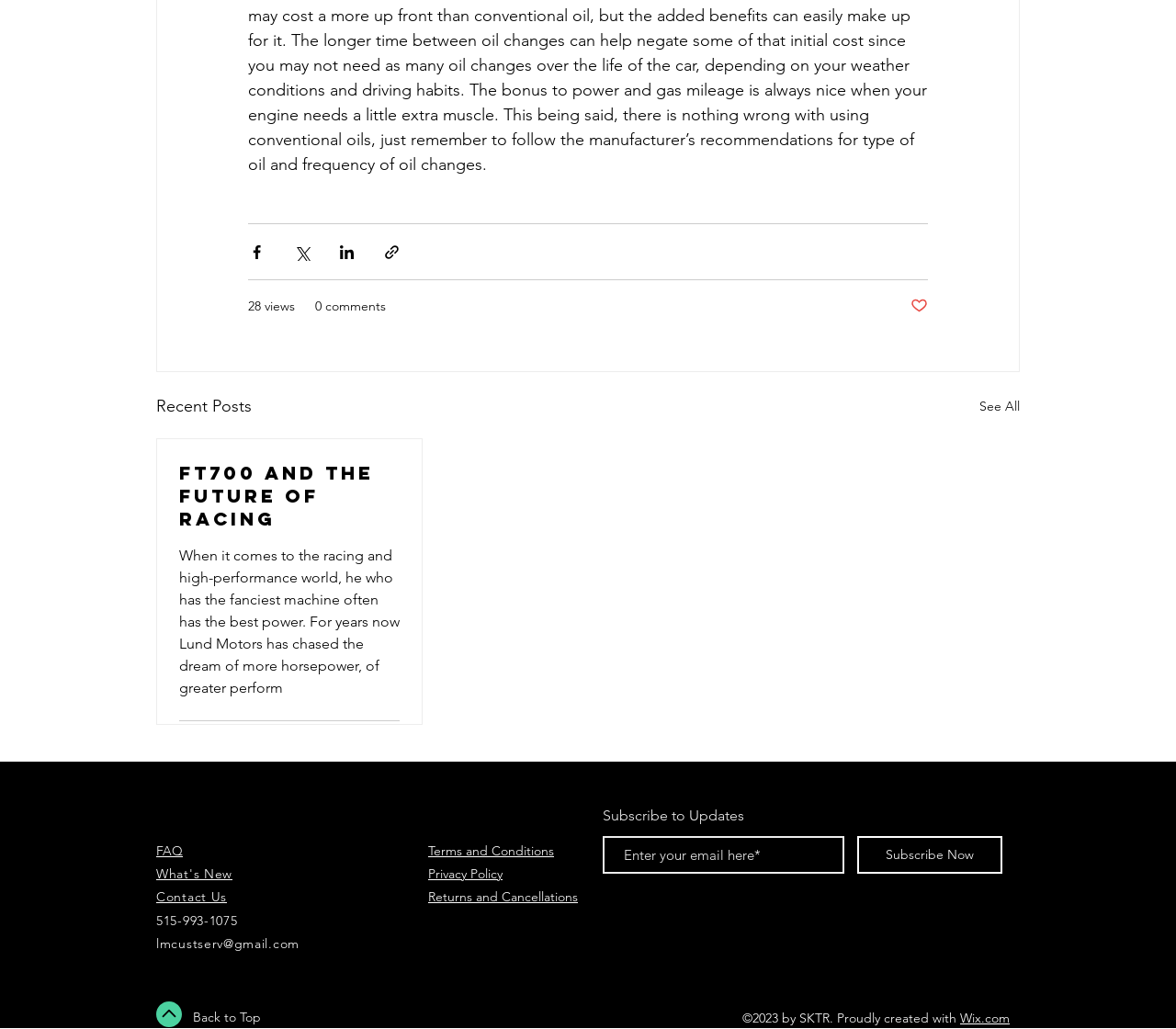Please locate the bounding box coordinates of the element that should be clicked to complete the given instruction: "Go to FAQ".

[0.133, 0.819, 0.155, 0.835]